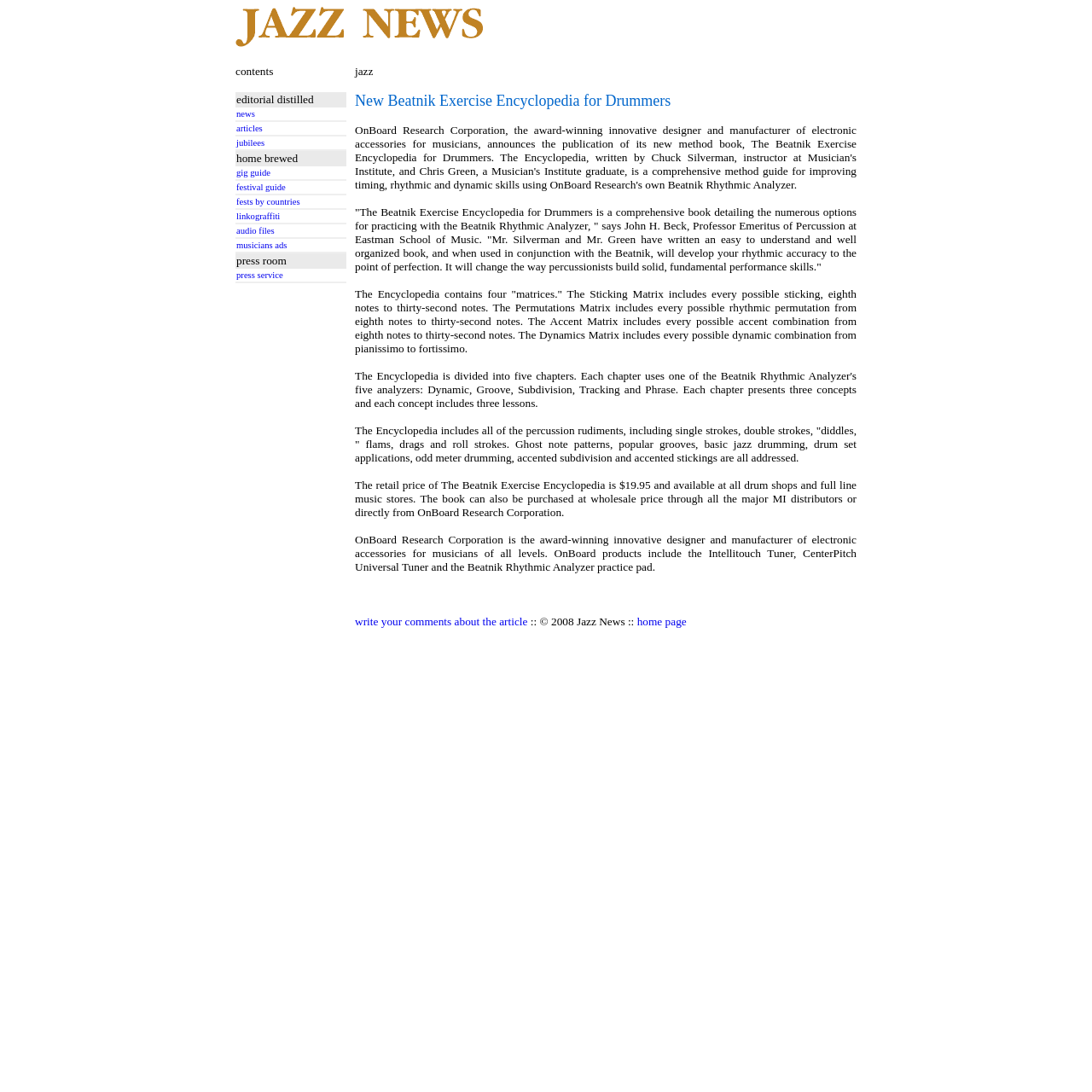How many matrices are included in the Encyclopedia?
Observe the image and answer the question with a one-word or short phrase response.

Four